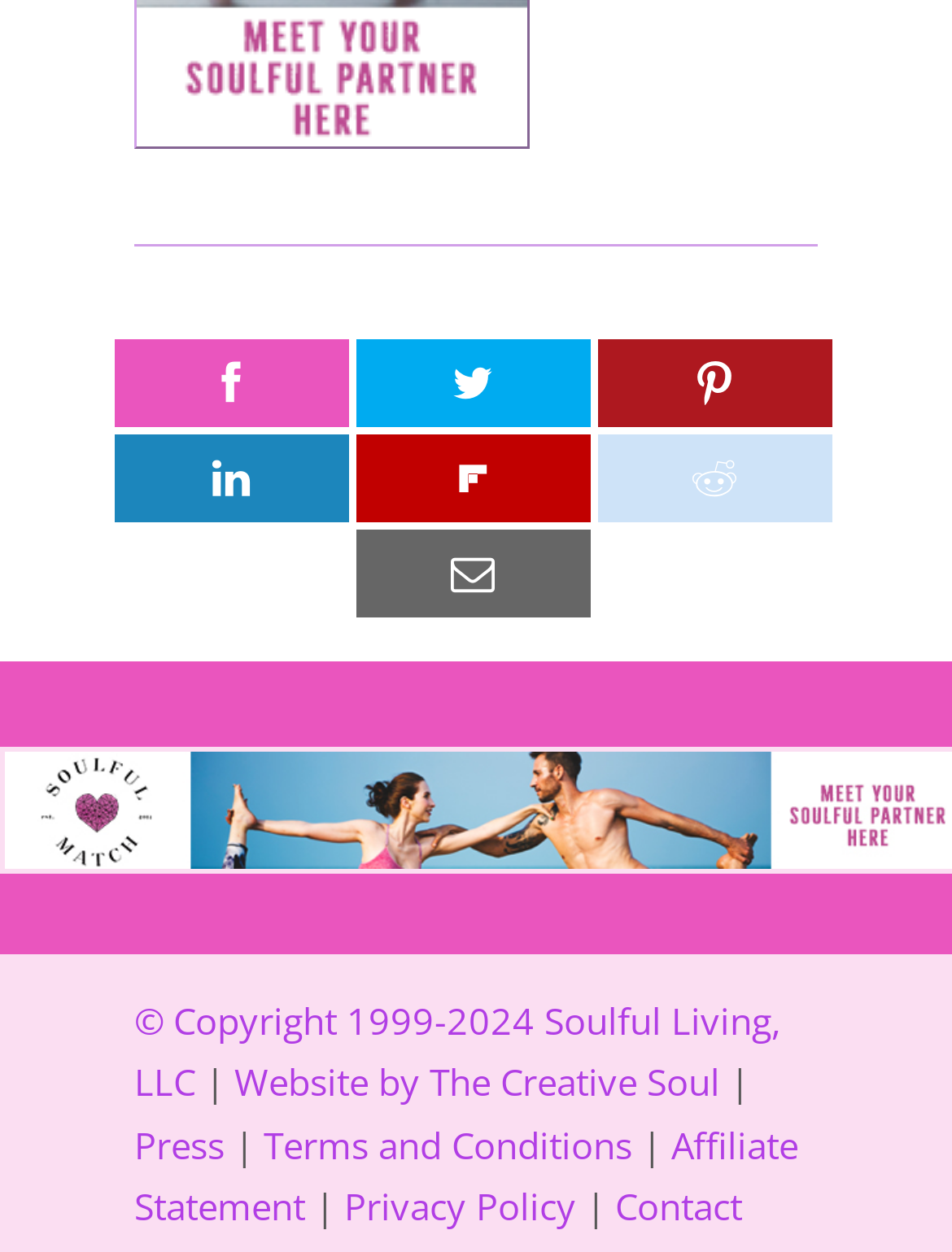Please answer the following question as detailed as possible based on the image: 
What is the copyright year range?

The copyright year range can be found in the link element with the text '© Copyright 1999-2024 Soulful Living, LLC' at the bottom of the page.